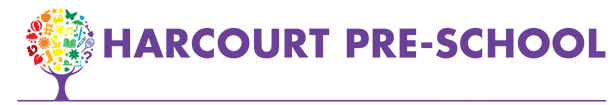Depict the image with a detailed narrative.

The image prominently displays the logo of "Harcourt Pre-School," showcasing a vibrant and colorful tree composed of various educational and playful symbols, representing a nurturing and engaging learning environment for young children. The words "Harcourt Pre-School" are boldly printed in a cheerful purple font, emphasizing the institution's identity. This logo reflects the commitment of Harcourt Pre-School to provide a fun, enriching, and supportive atmosphere, fostering the growth and development of its students.